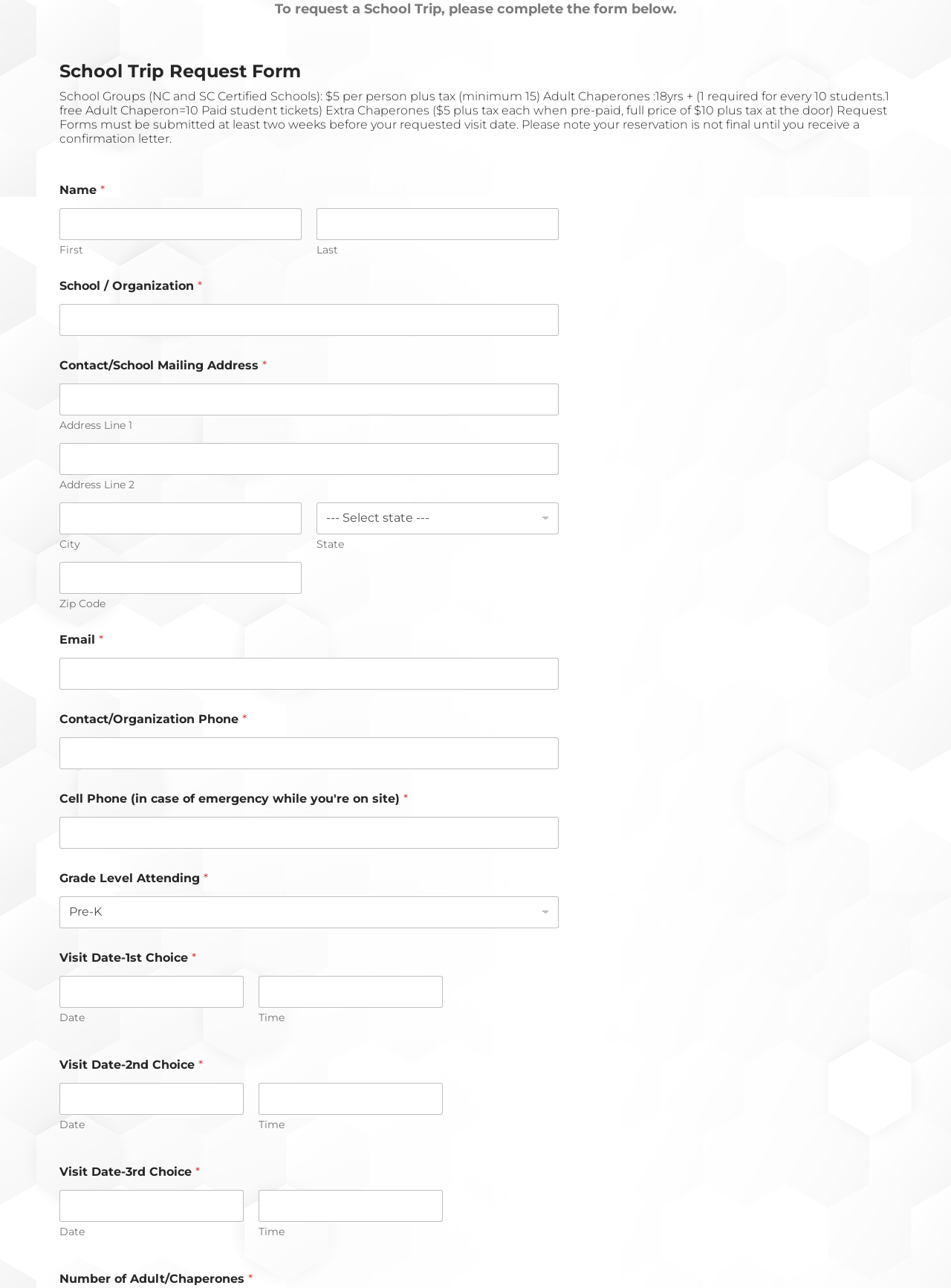Locate the bounding box of the UI element based on this description: "parent_node: Contact/Organization Phone * name="wpforms[fields][6]"". Provide four float numbers between 0 and 1 as [left, top, right, bottom].

[0.062, 0.572, 0.588, 0.597]